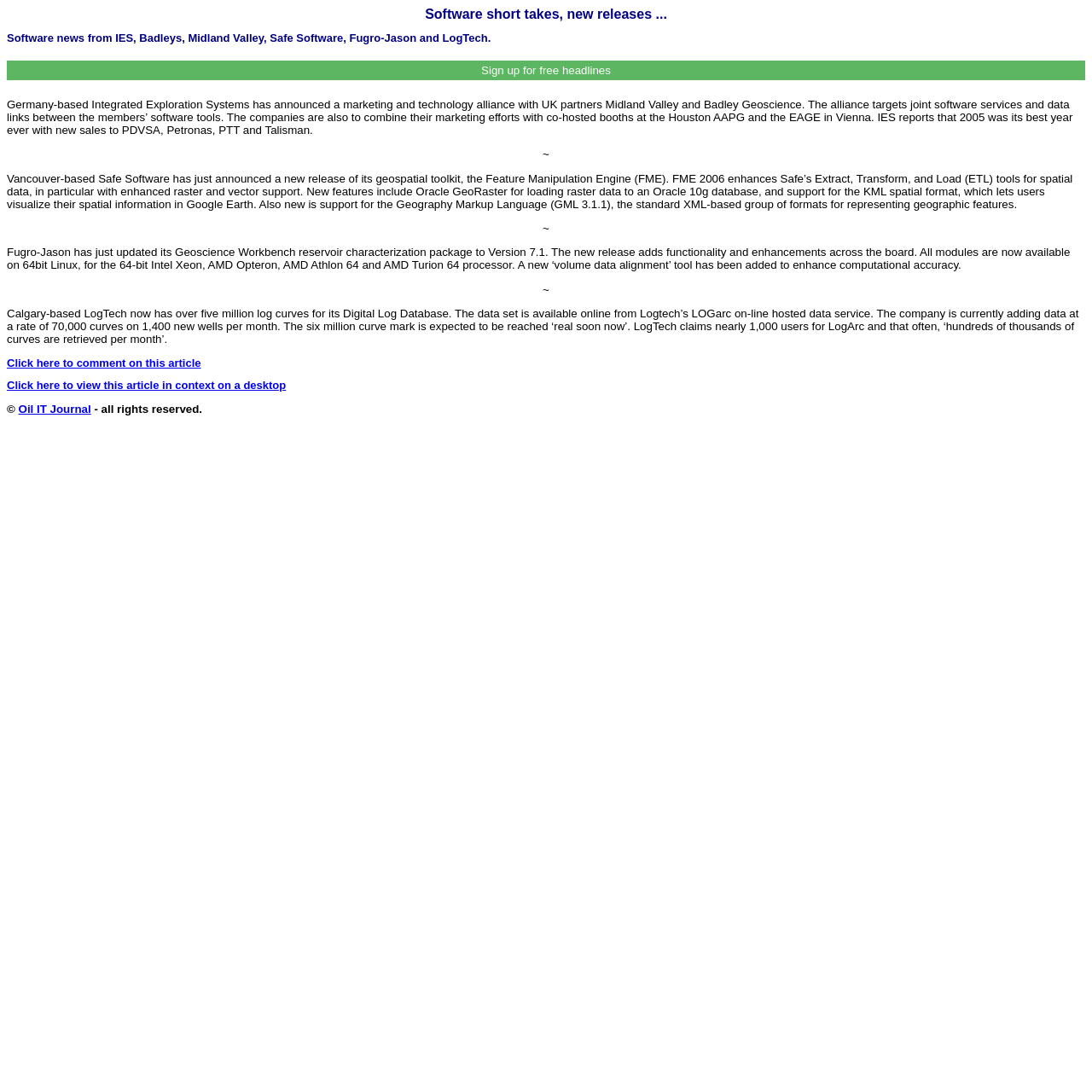Given the element description Sign up for free headlines, predict the bounding box coordinates for the UI element in the webpage screenshot. The format should be (top-left x, top-left y, bottom-right x, bottom-right y), and the values should be between 0 and 1.

[0.006, 0.055, 0.994, 0.073]